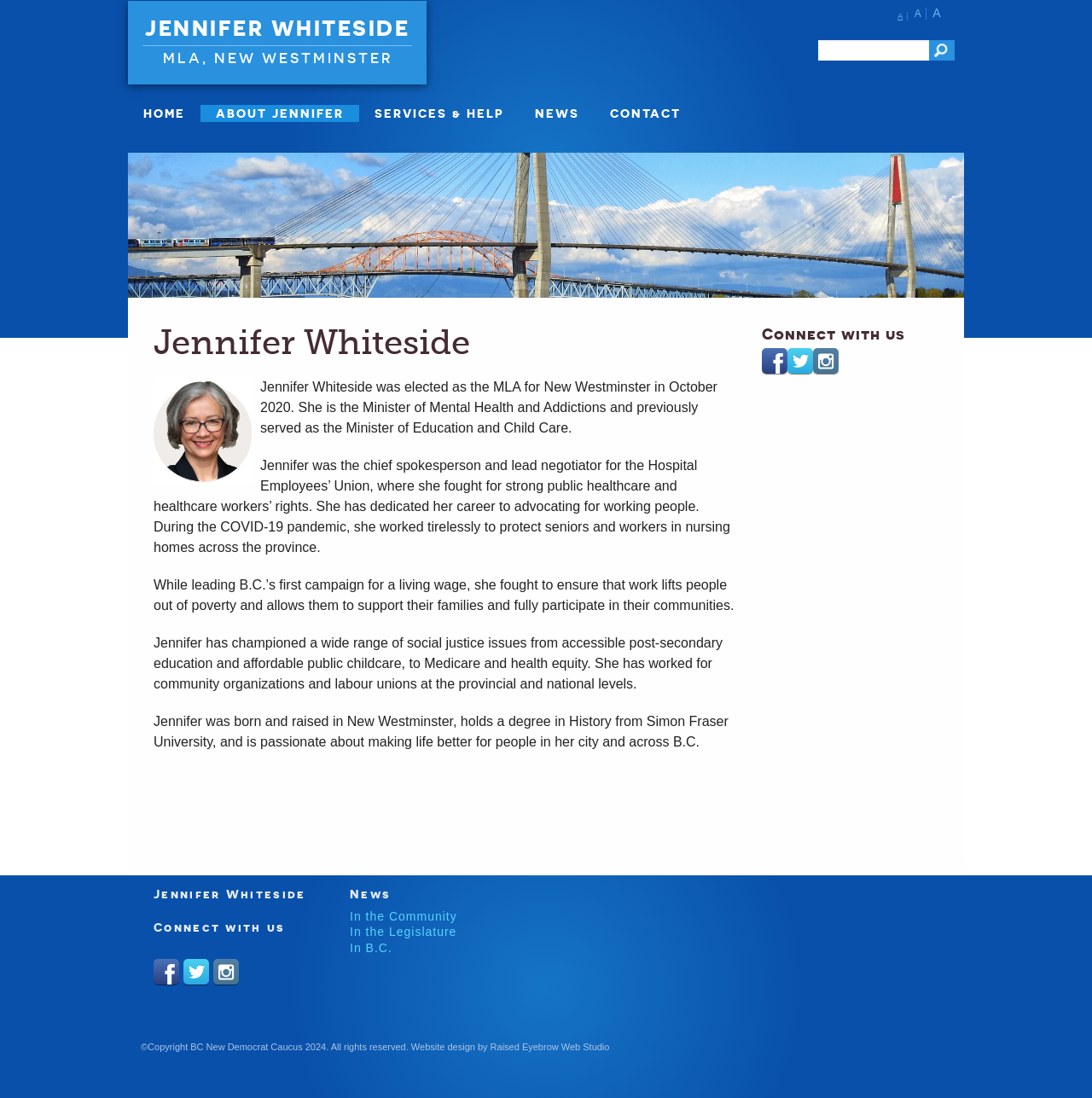Please locate the bounding box coordinates for the element that should be clicked to achieve the following instruction: "Click the 'Go' button". Ensure the coordinates are given as four float numbers between 0 and 1, i.e., [left, top, right, bottom].

[0.851, 0.036, 0.874, 0.055]